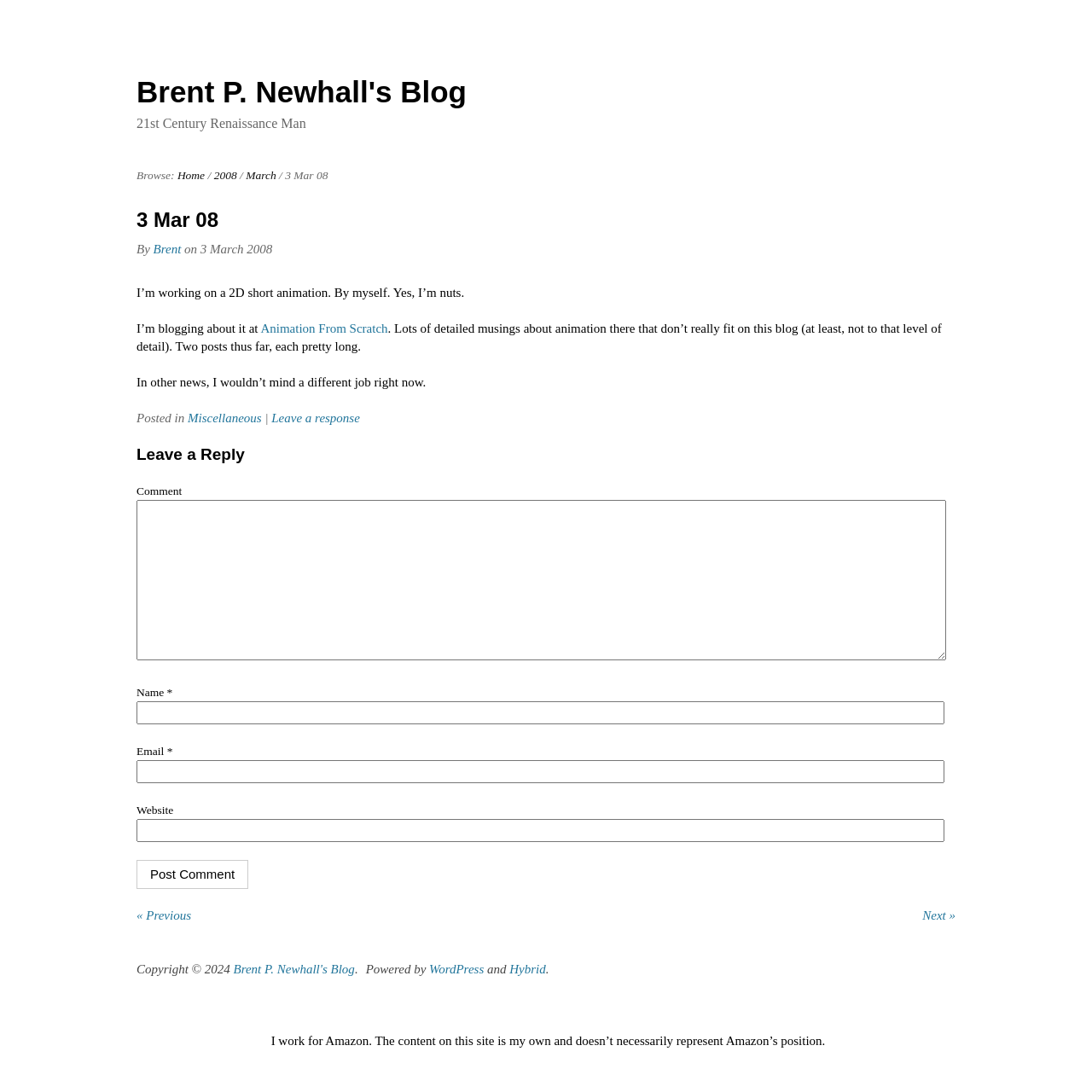Extract the bounding box coordinates for the described element: "Brent P. Newhall's Blog". The coordinates should be represented as four float numbers between 0 and 1: [left, top, right, bottom].

[0.125, 0.069, 0.427, 0.099]